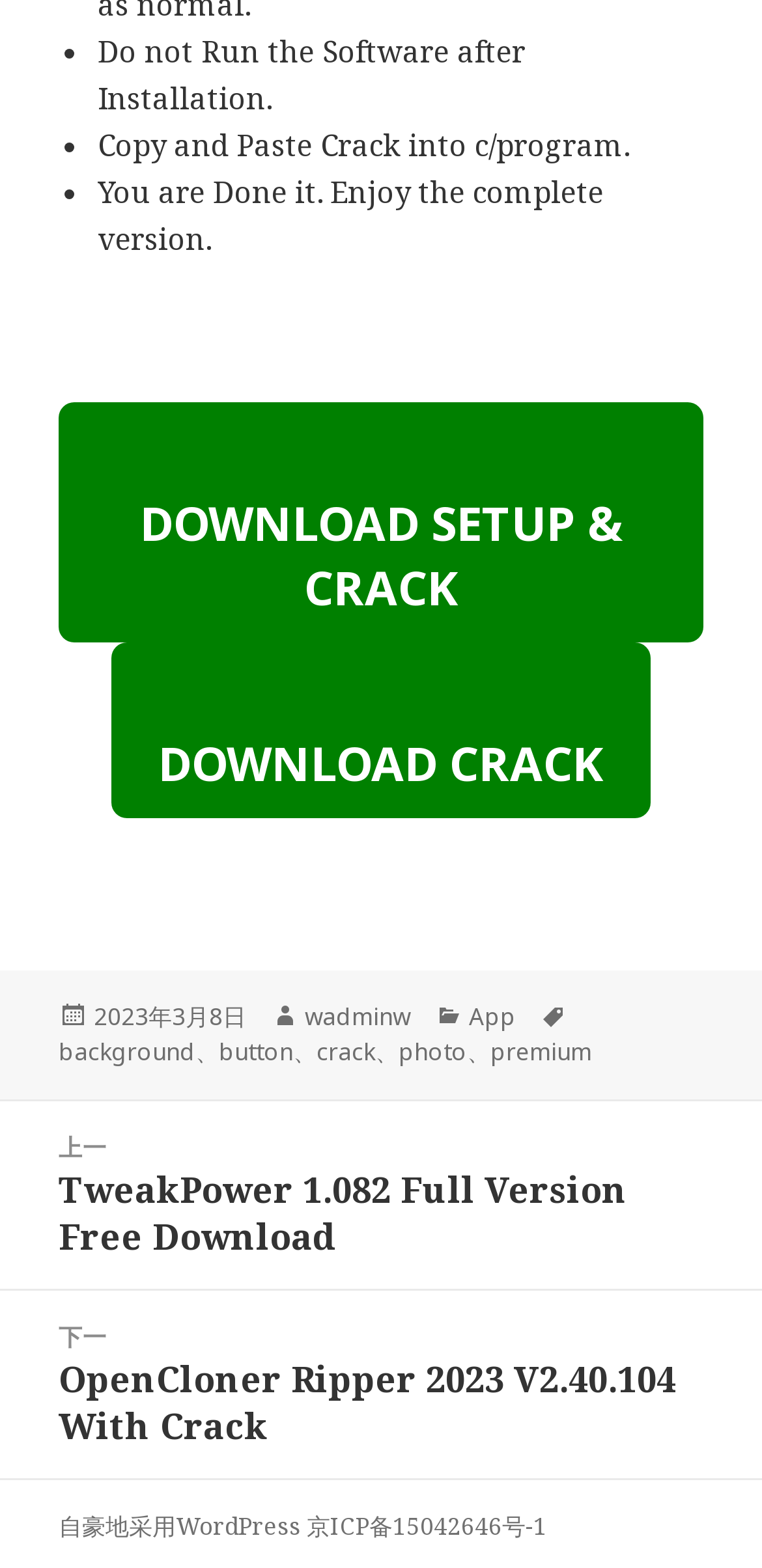Who is the author of the article?
Based on the image, answer the question in a detailed manner.

The author's name is mentioned in the footer section of the webpage, which is 'wadminw'. This information is provided along with other metadata such as the publication date and category.